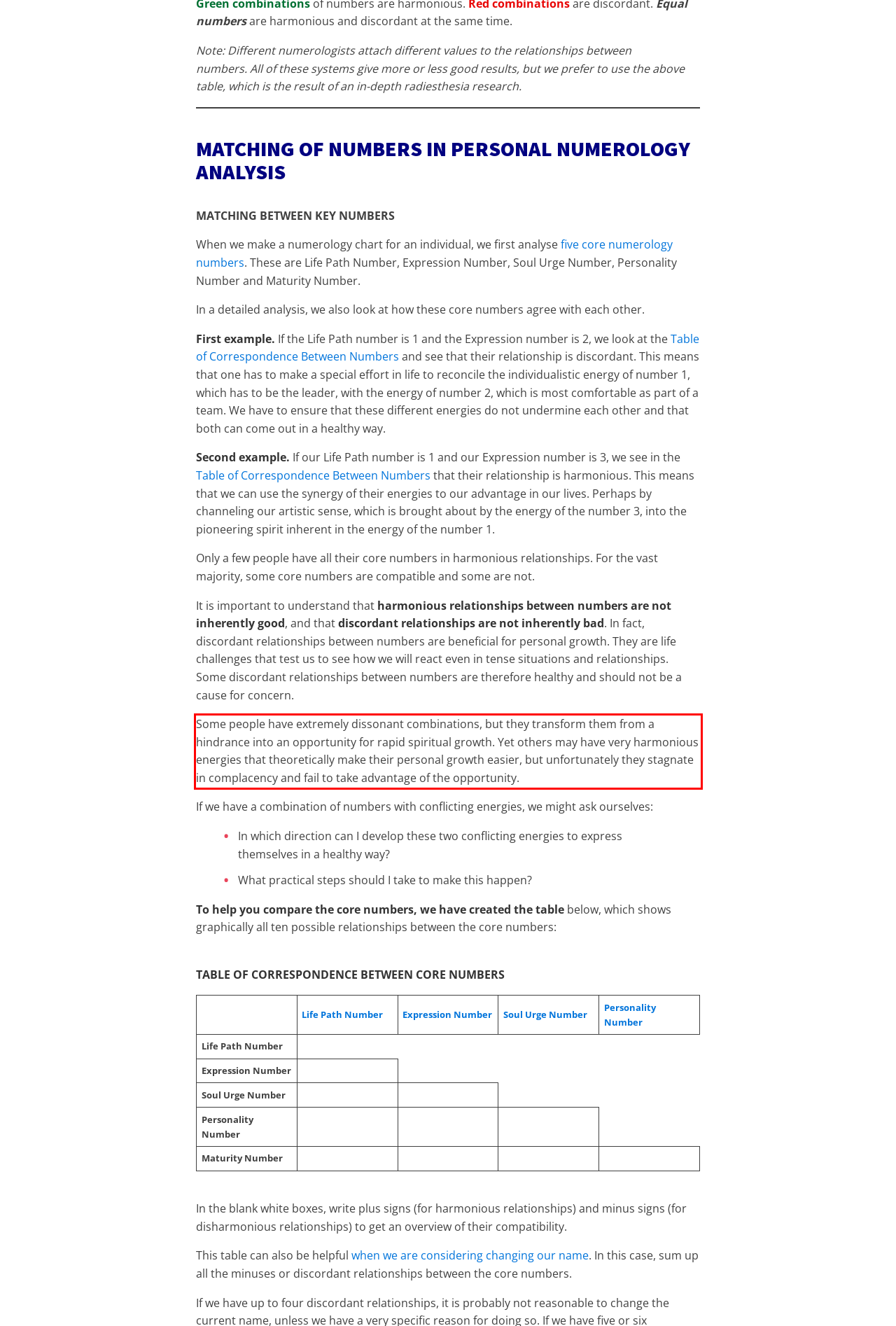You are given a screenshot showing a webpage with a red bounding box. Perform OCR to capture the text within the red bounding box.

Some people have extremely dissonant combinations, but they transform them from a hindrance into an opportunity for rapid spiritual growth. Yet others may have very harmonious energies that theoretically make their personal growth easier, but unfortunately they stagnate in complacency and fail to take advantage of the opportunity.